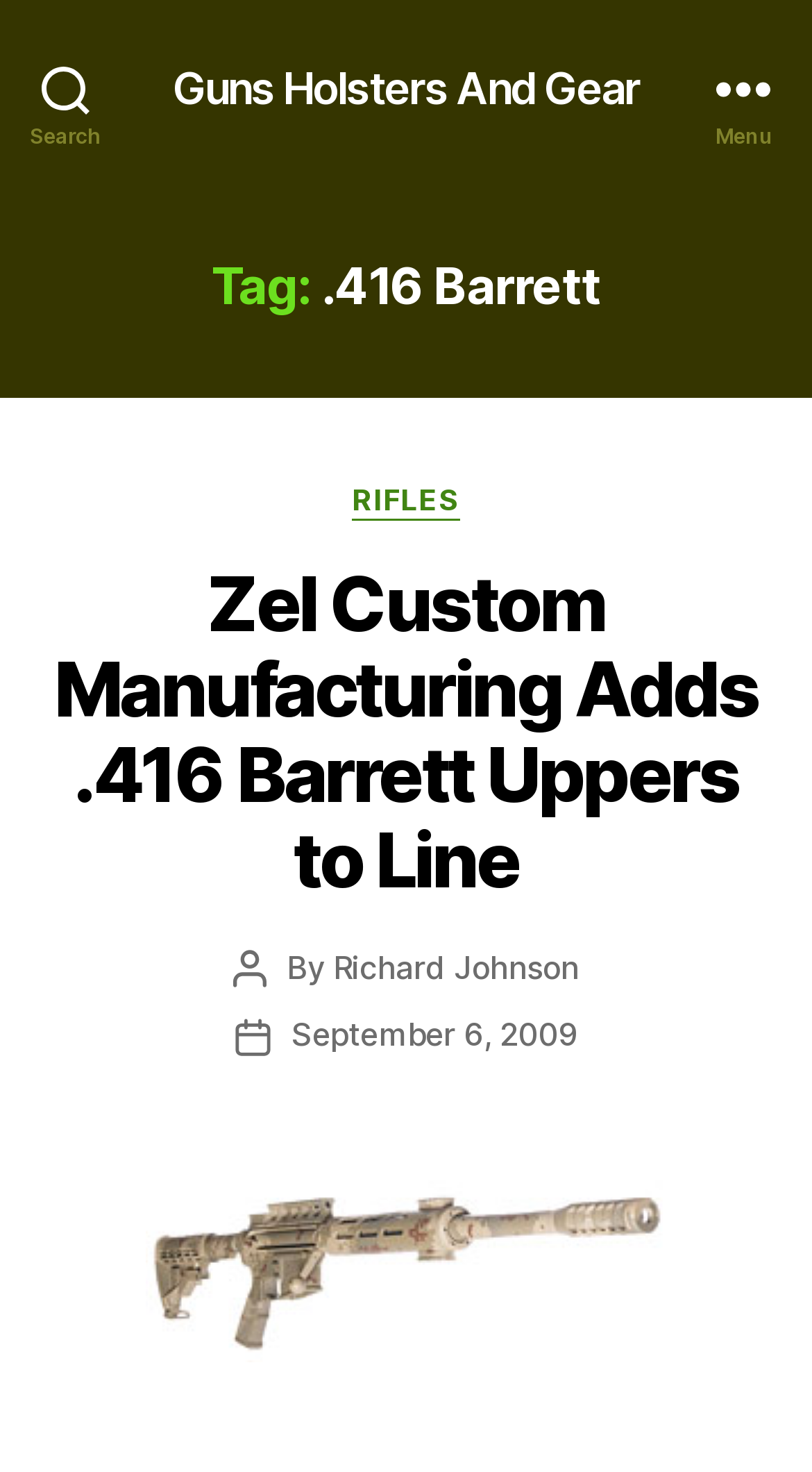Please analyze the image and give a detailed answer to the question:
What is the purpose of the button at the top right corner?

I found a button with the text 'Menu' at the top right corner of the webpage, which suggests that it is used to access a menu or navigation options.